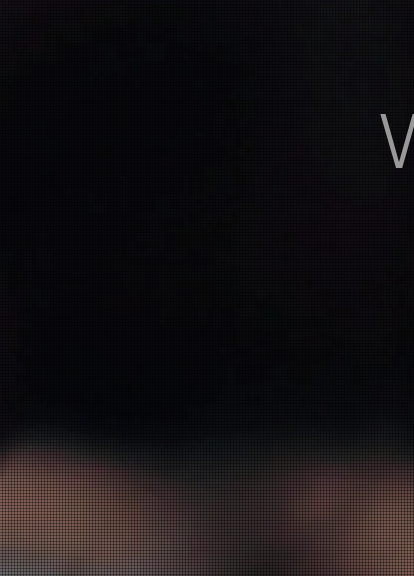Who is the architect behind the project?
Using the visual information from the image, give a one-word or short-phrase answer.

DSA Architects